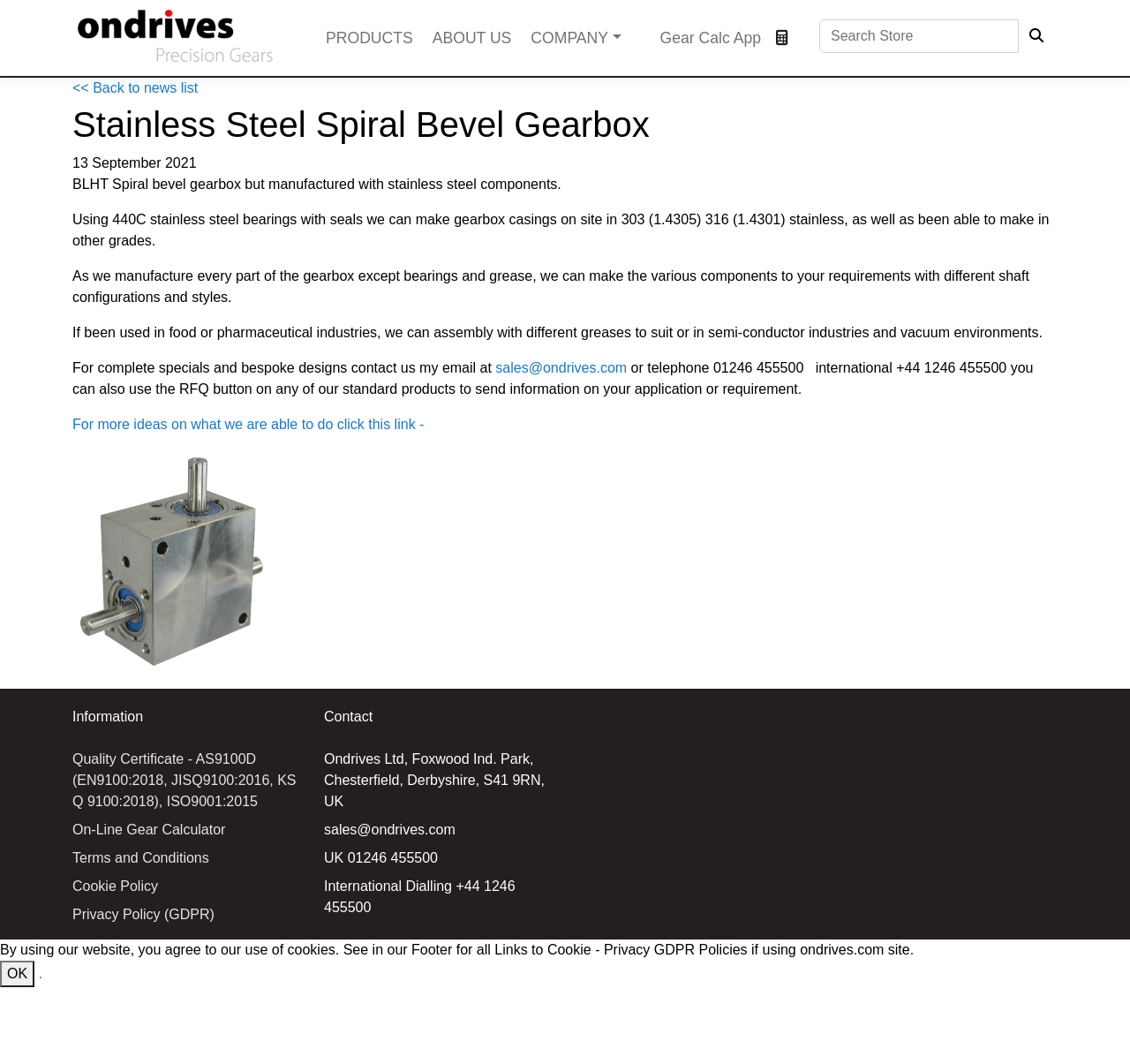What is the company name?
Please respond to the question with a detailed and thorough explanation.

The company name is Ondrives, which is mentioned in the top-left corner of the webpage as a link and an image.